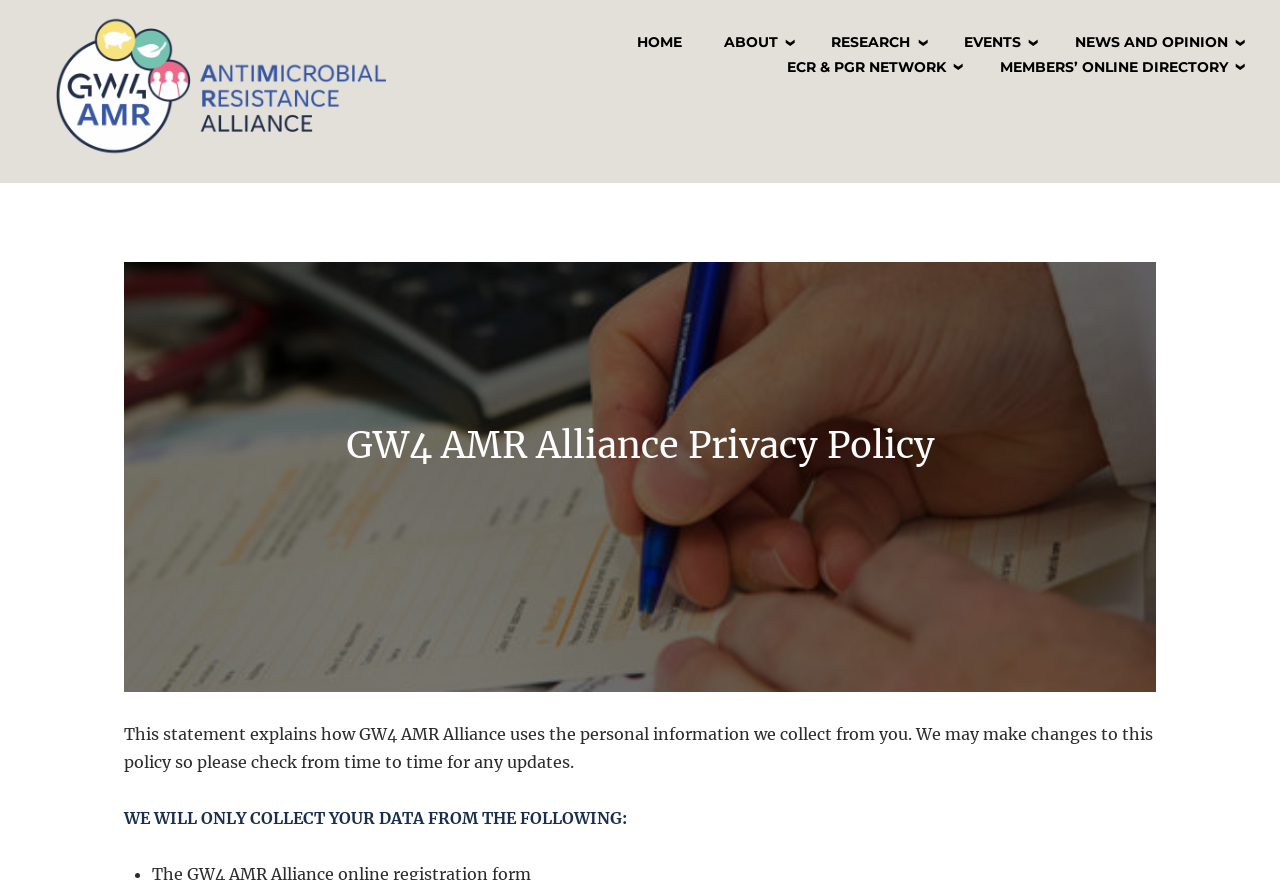Identify the bounding box coordinates of the part that should be clicked to carry out this instruction: "read news and opinion".

[0.84, 0.038, 0.959, 0.058]